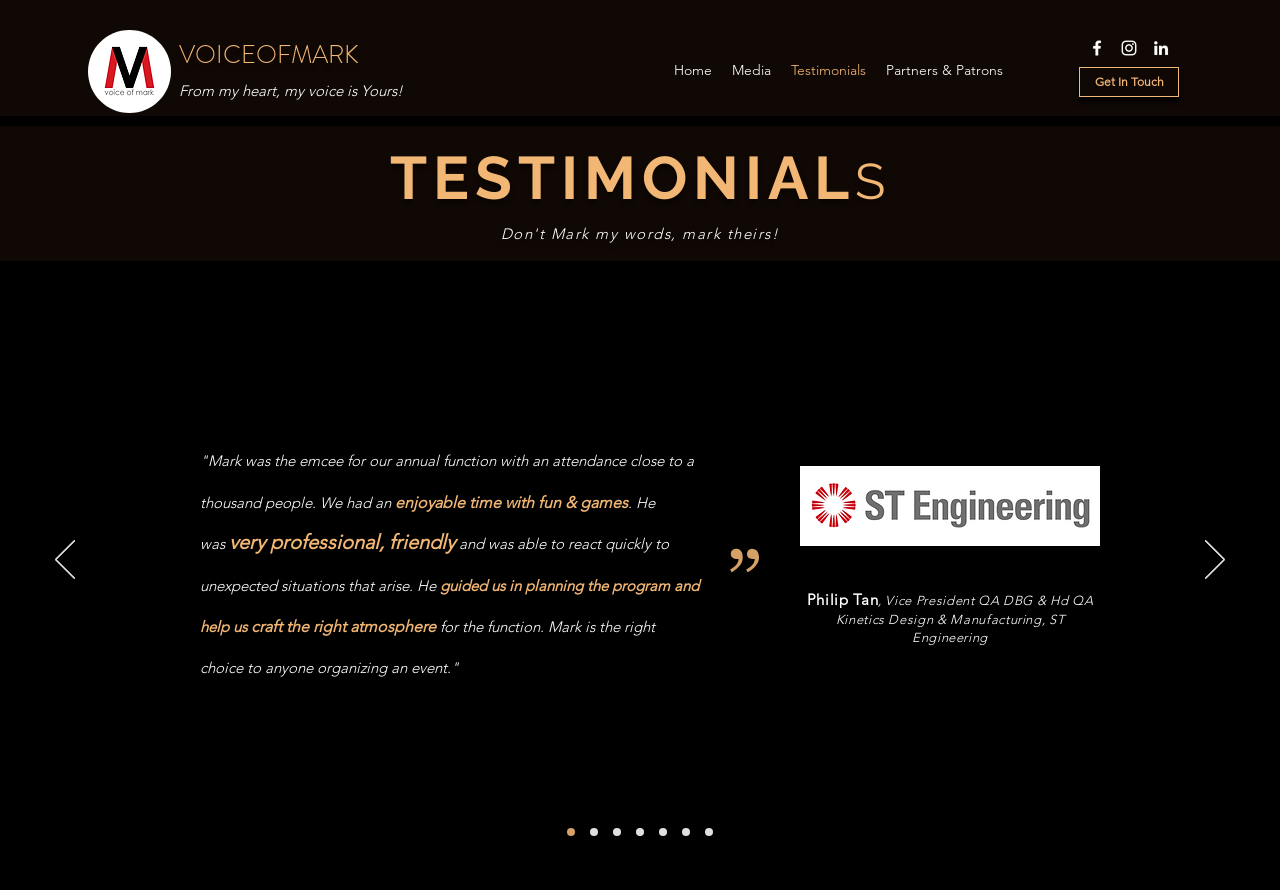Please identify the bounding box coordinates of the area that needs to be clicked to fulfill the following instruction: "View the 'Testimonials'."

[0.188, 0.153, 0.812, 0.25]